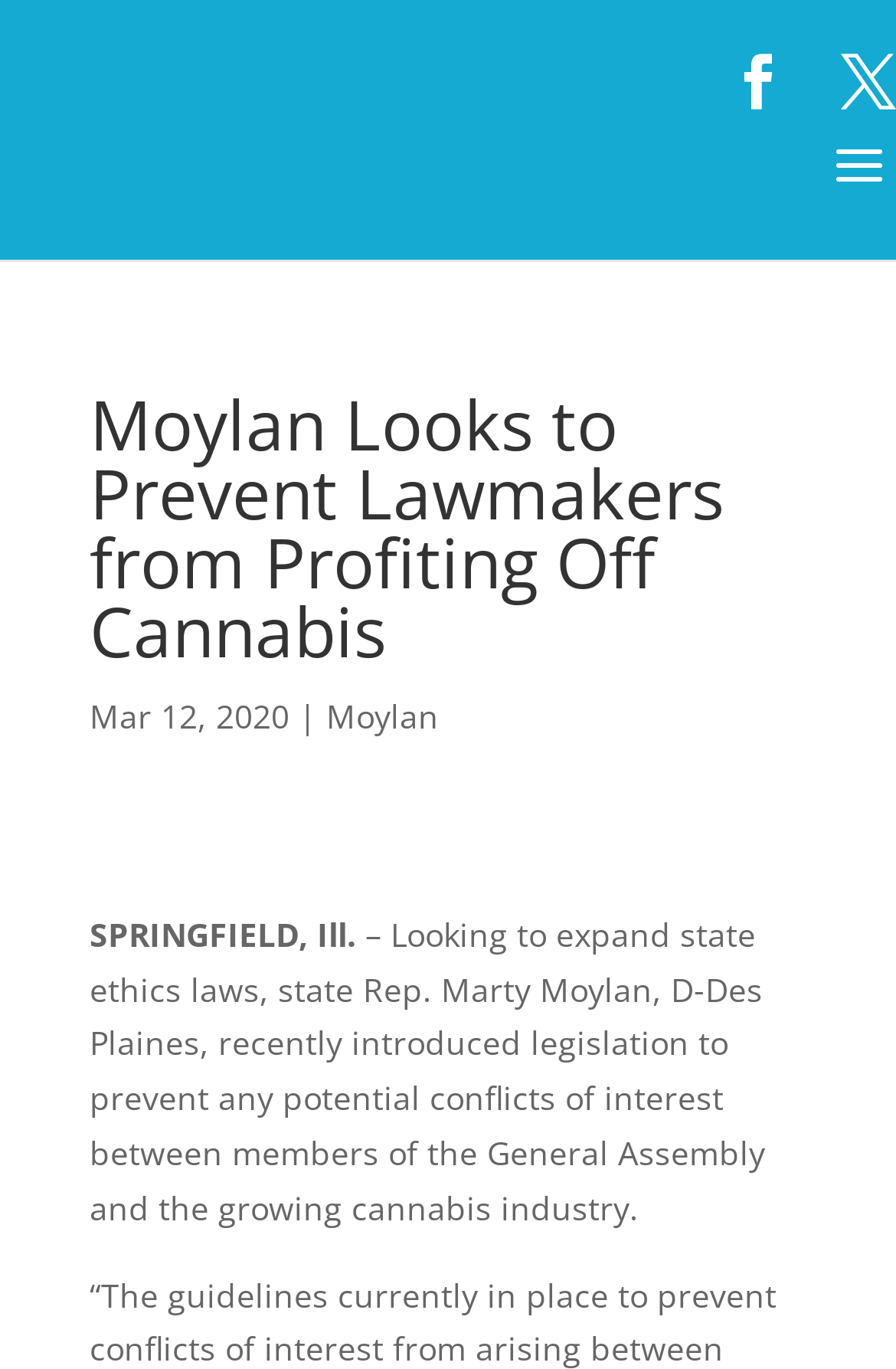Provide the text content of the webpage's main heading.

Moylan Looks to Prevent Lawmakers from Profiting Off Cannabis